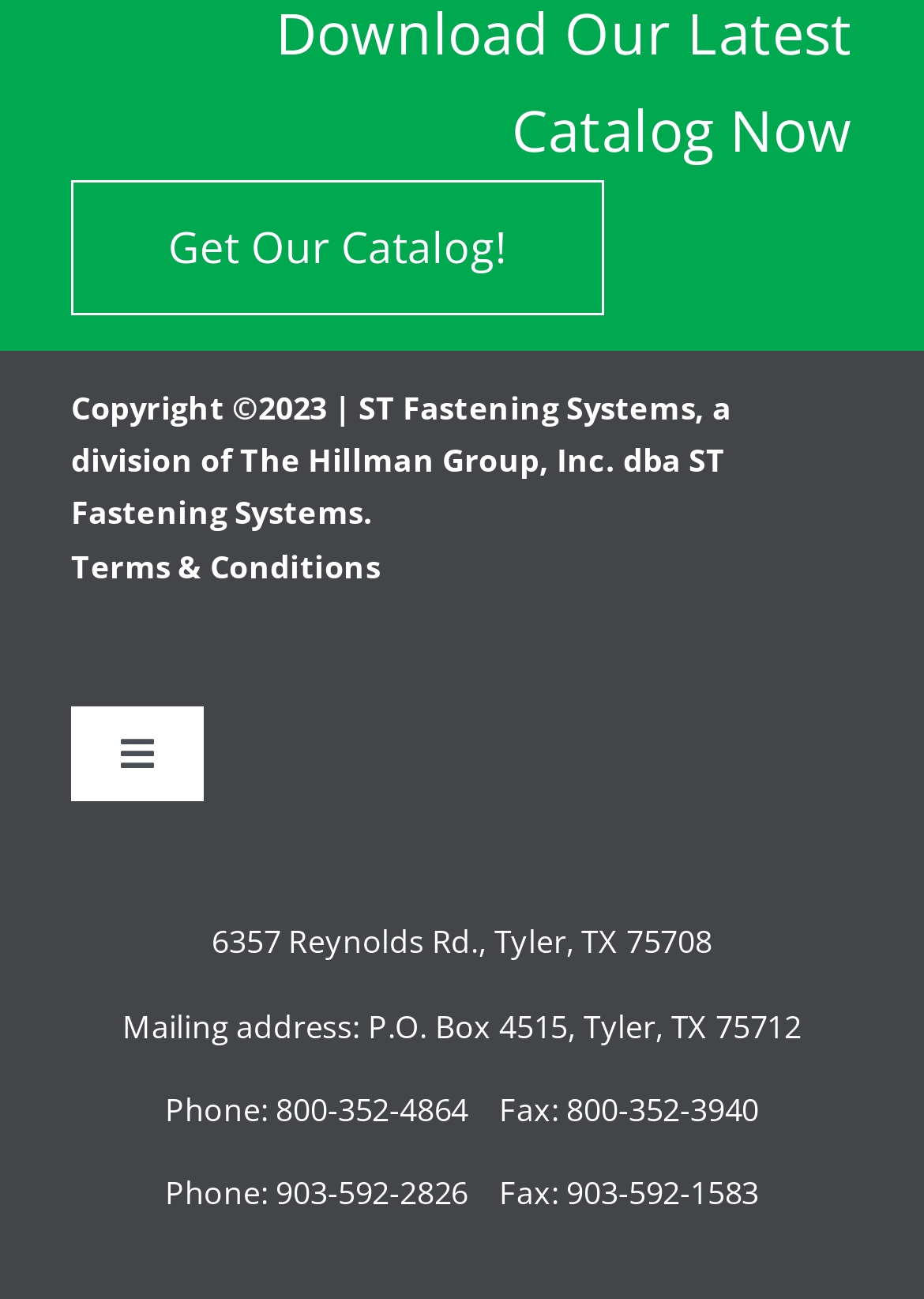What is the mailing address of the company?
Using the image as a reference, answer the question with a short word or phrase.

P.O. Box 4515, Tyler, TX 75712